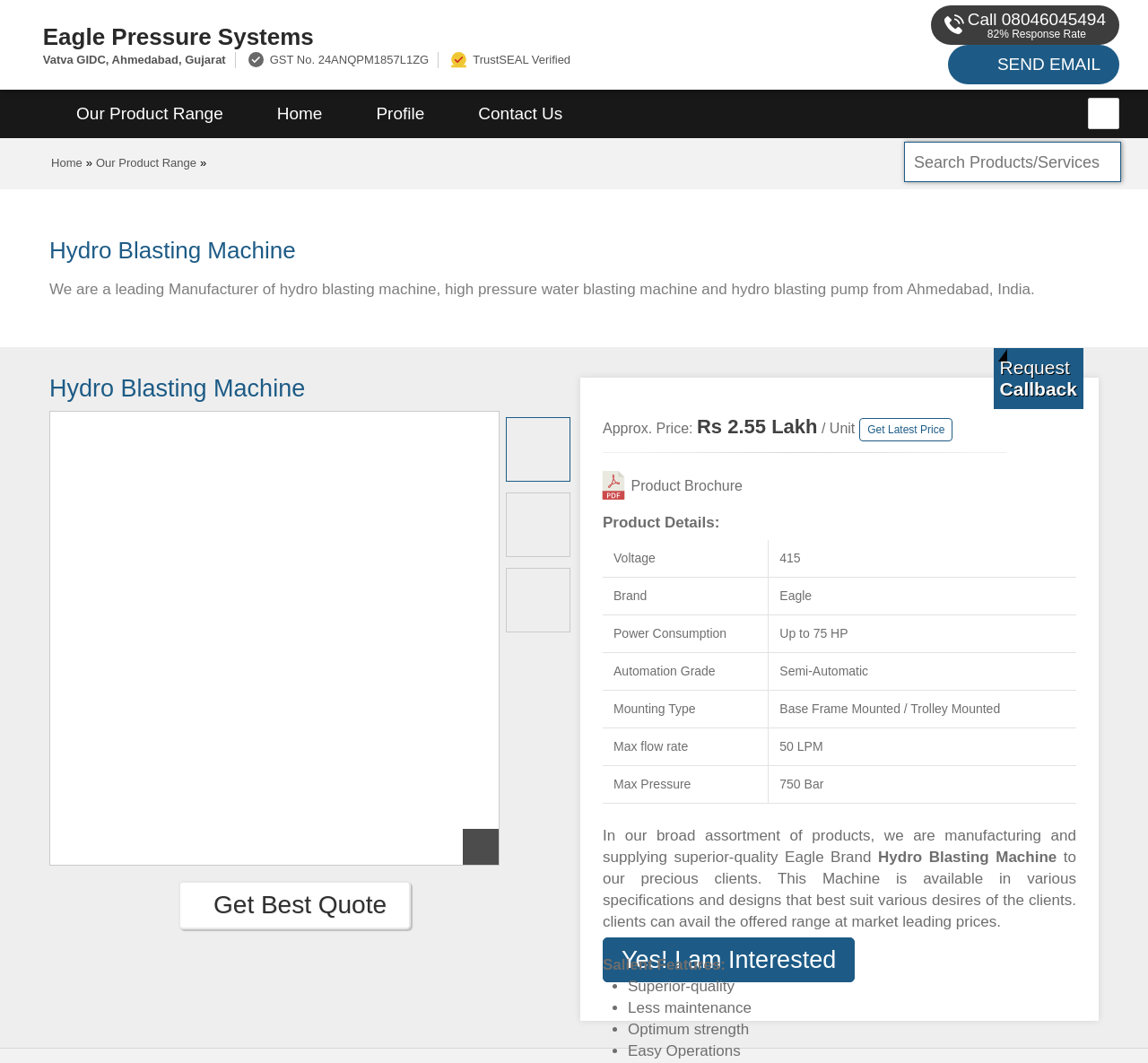What is the GST number of the company?
Could you answer the question with a detailed and thorough explanation?

The GST number of the company can be found in the top-right corner of the webpage, where it is written as 'GST No.' followed by the number '24ANQPM1857L1ZG'.